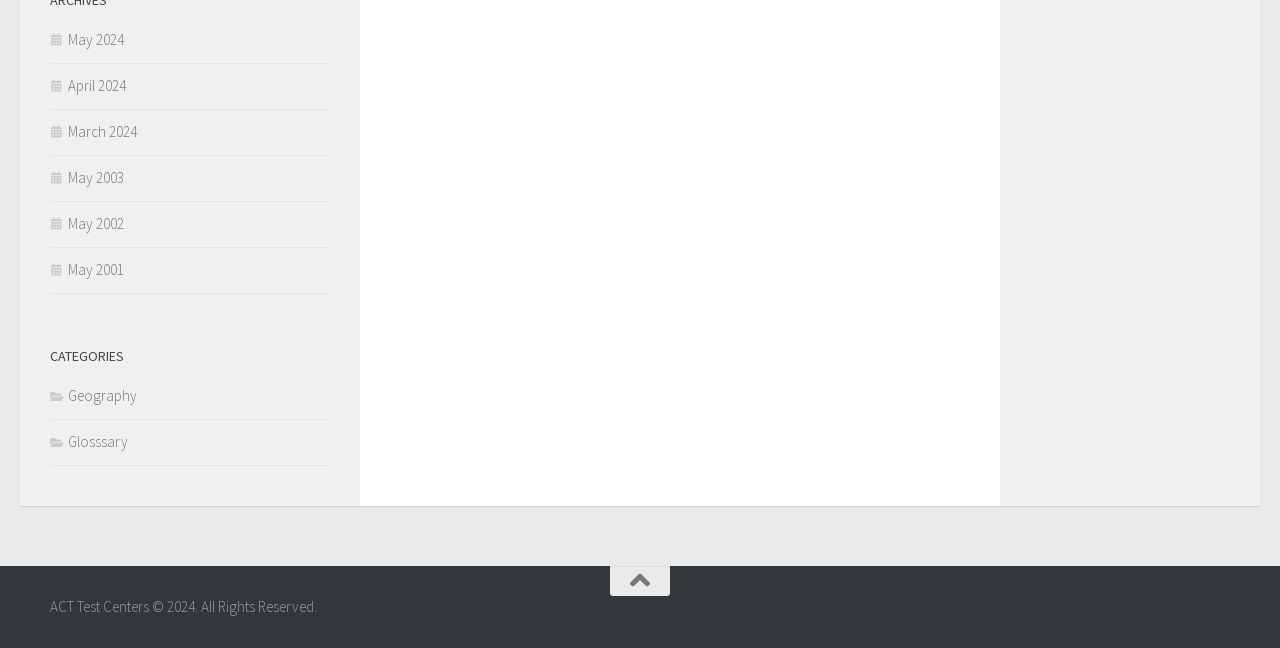Give the bounding box coordinates for this UI element: "May 2002". The coordinates should be four float numbers between 0 and 1, arranged as [left, top, right, bottom].

[0.039, 0.33, 0.097, 0.36]